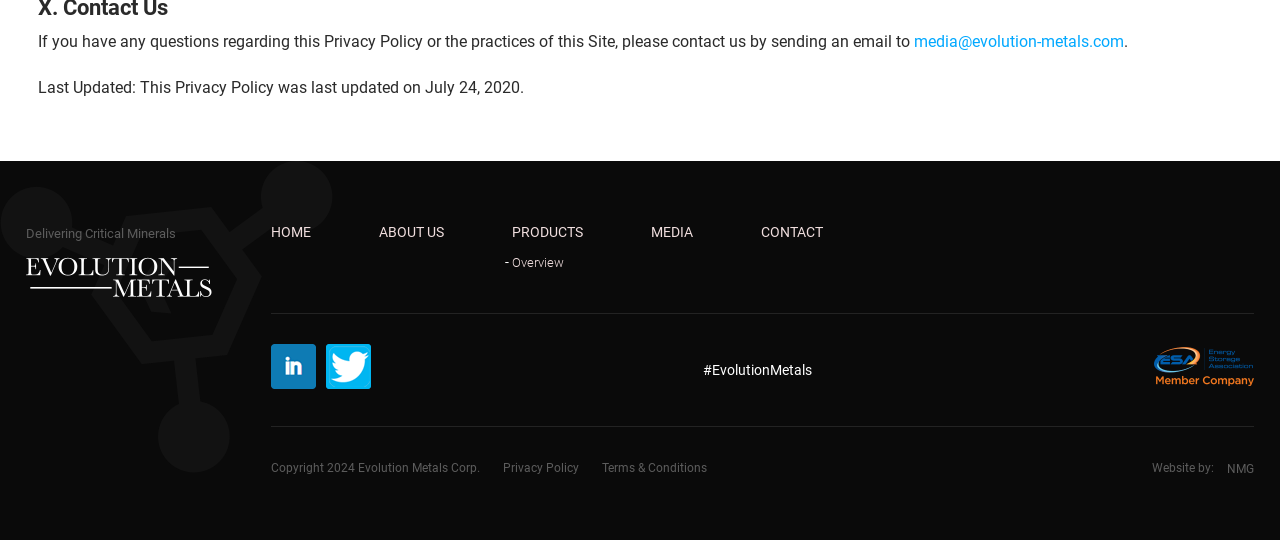Using the description: "Home", identify the bounding box of the corresponding UI element in the screenshot.

[0.212, 0.415, 0.243, 0.444]